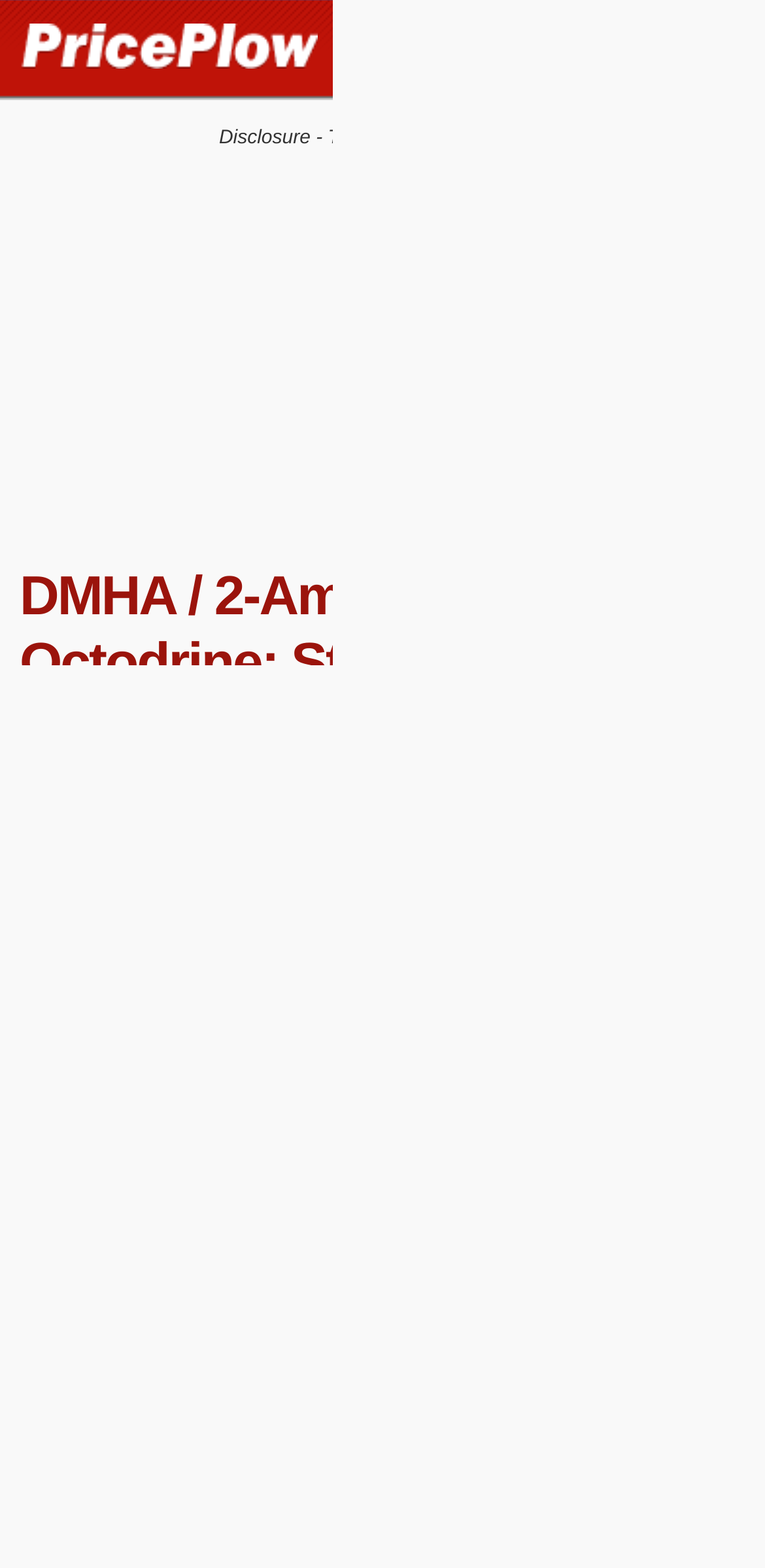Generate the text of the webpage's primary heading.

DMHA / 2-Aminoisoheptane / Octodrine: Stimulant in Dispute with FDA